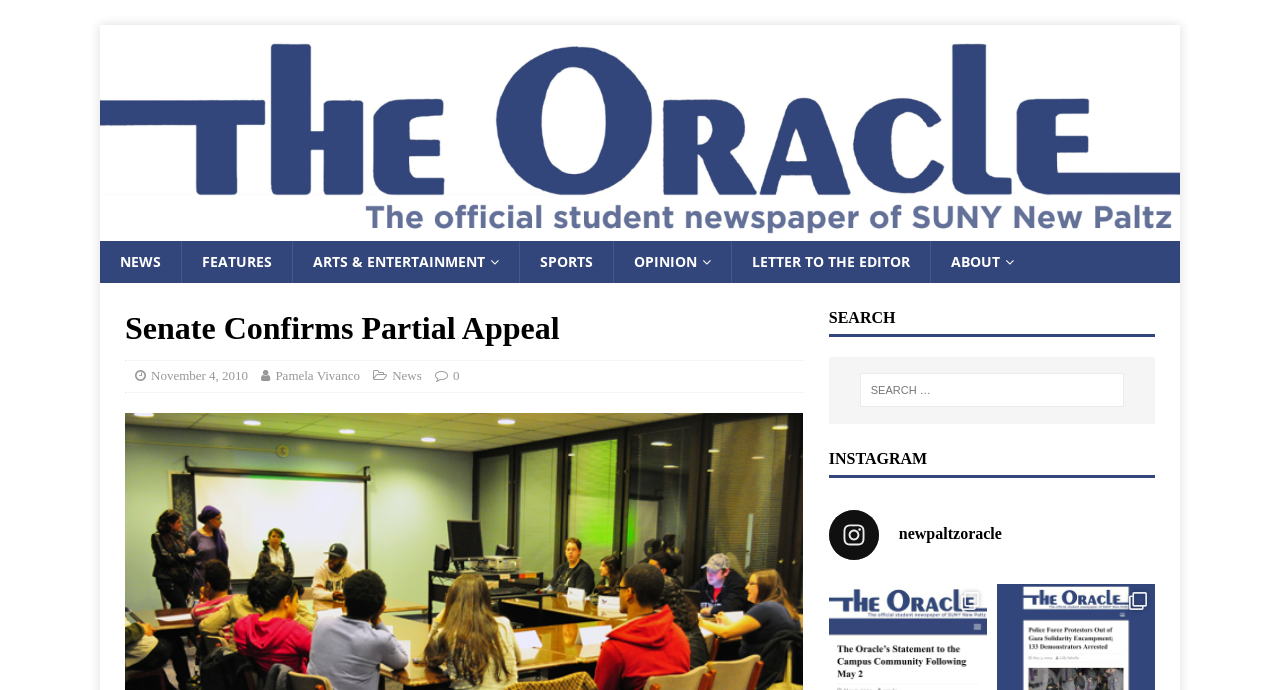How many main categories are available in the top menu?
From the image, respond using a single word or phrase.

6